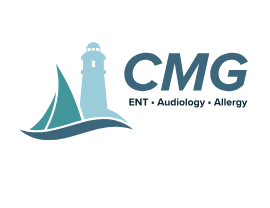Offer a detailed caption for the image presented.

The image features the logo of Cape Medical Group (CMG), prominently displaying the organization's initials "CMG" in bold letters. Accompanying the initials is a visual representation of a lighthouse beside a sailboat, symbolizing guidance and health services. The logo also includes straightforward descriptors of the services offered: "ENT," "Audiology," and "Allergy," effectively conveying the medical specialties of the group. This design merges elements of coastal imagery with professional branding, reflecting the group’s commitment to providing quality healthcare while highlighting its location and focus on patient wellness.